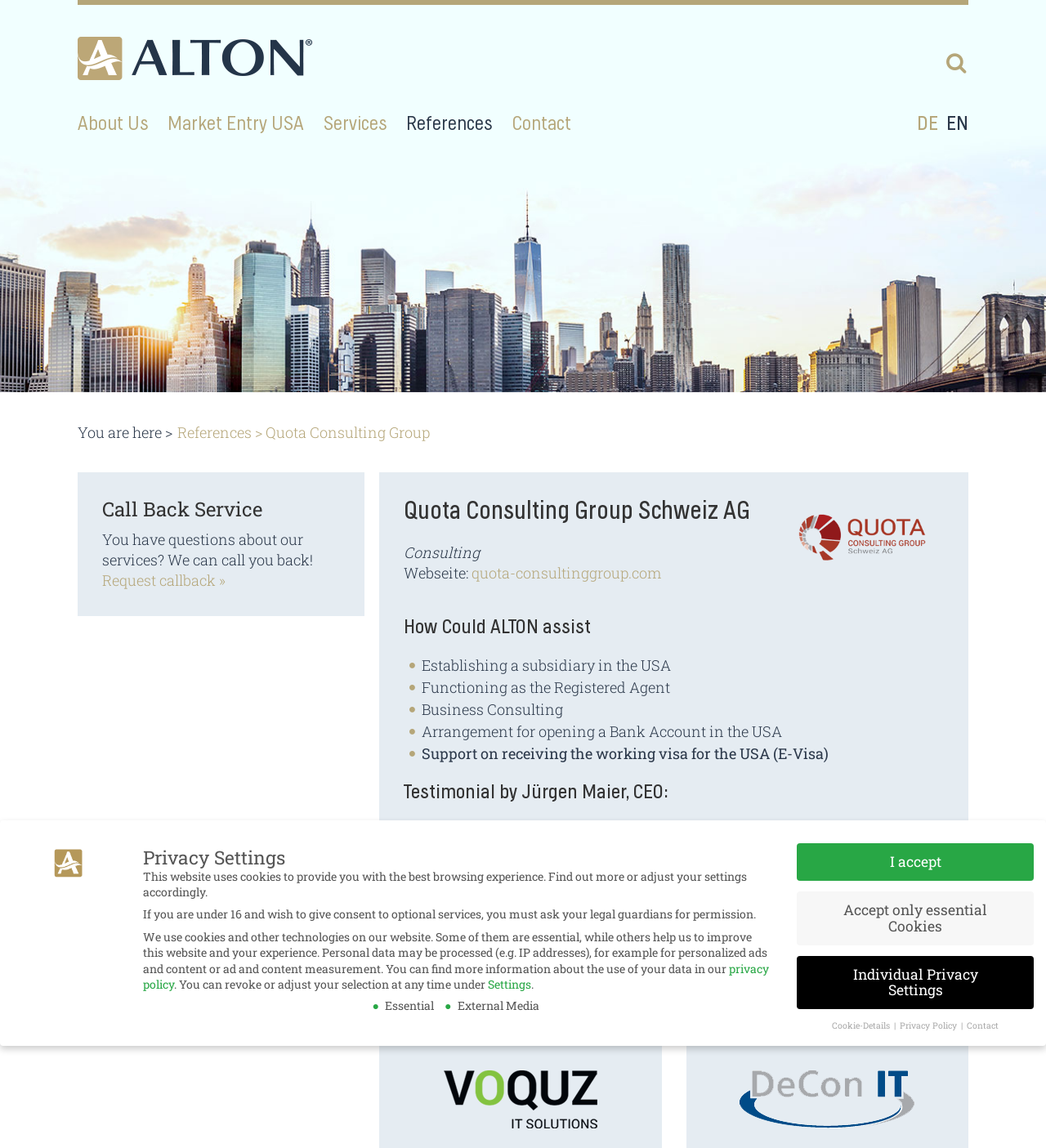What is the name of the company?
Use the information from the screenshot to give a comprehensive response to the question.

The name of the company can be found in the static text element 'Quota Consulting Group Schweiz AG' which is a heading element, indicating that it is a prominent title on the webpage.